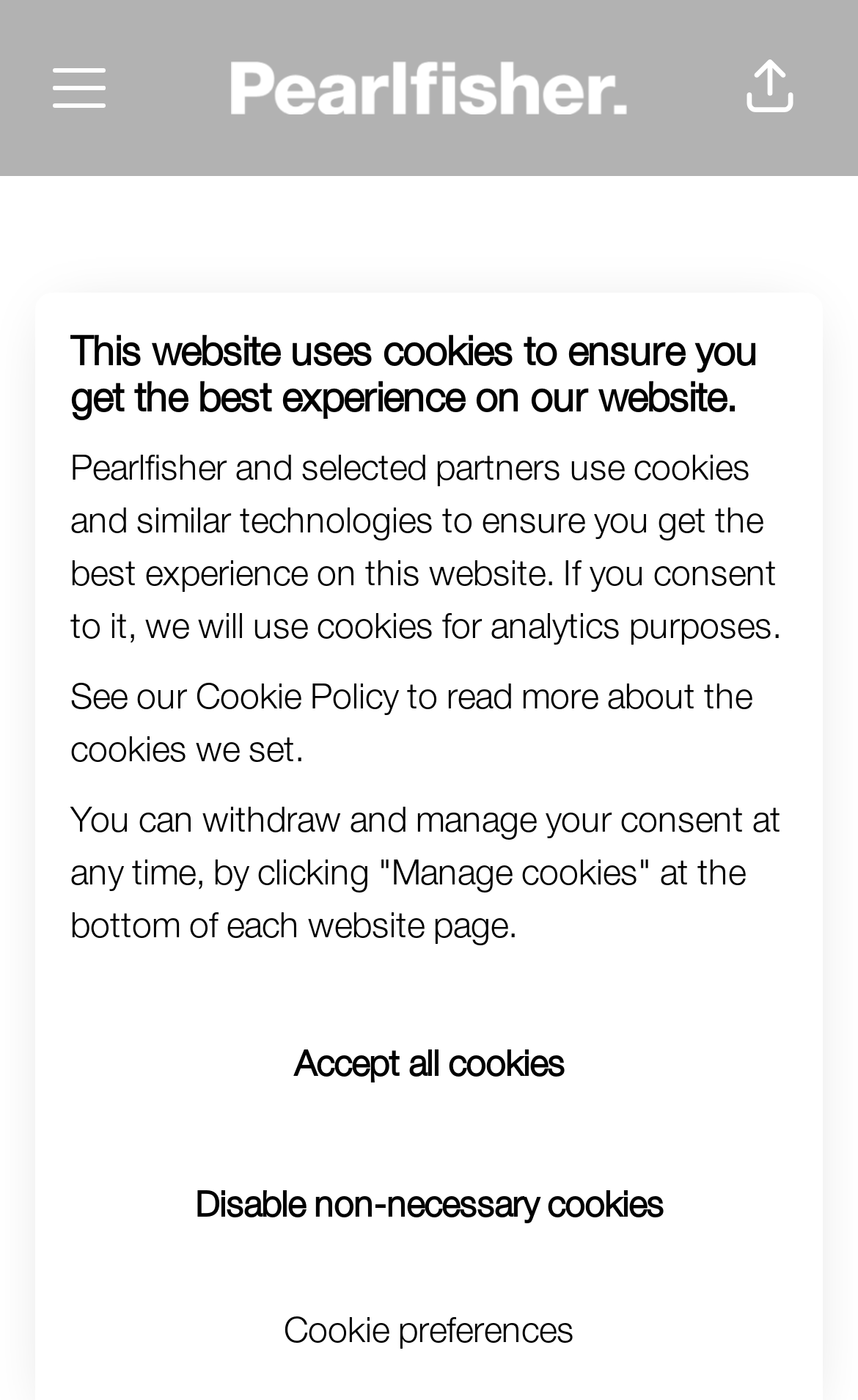Use one word or a short phrase to answer the question provided: 
What is the company name mentioned on the webpage?

Pearlfisher